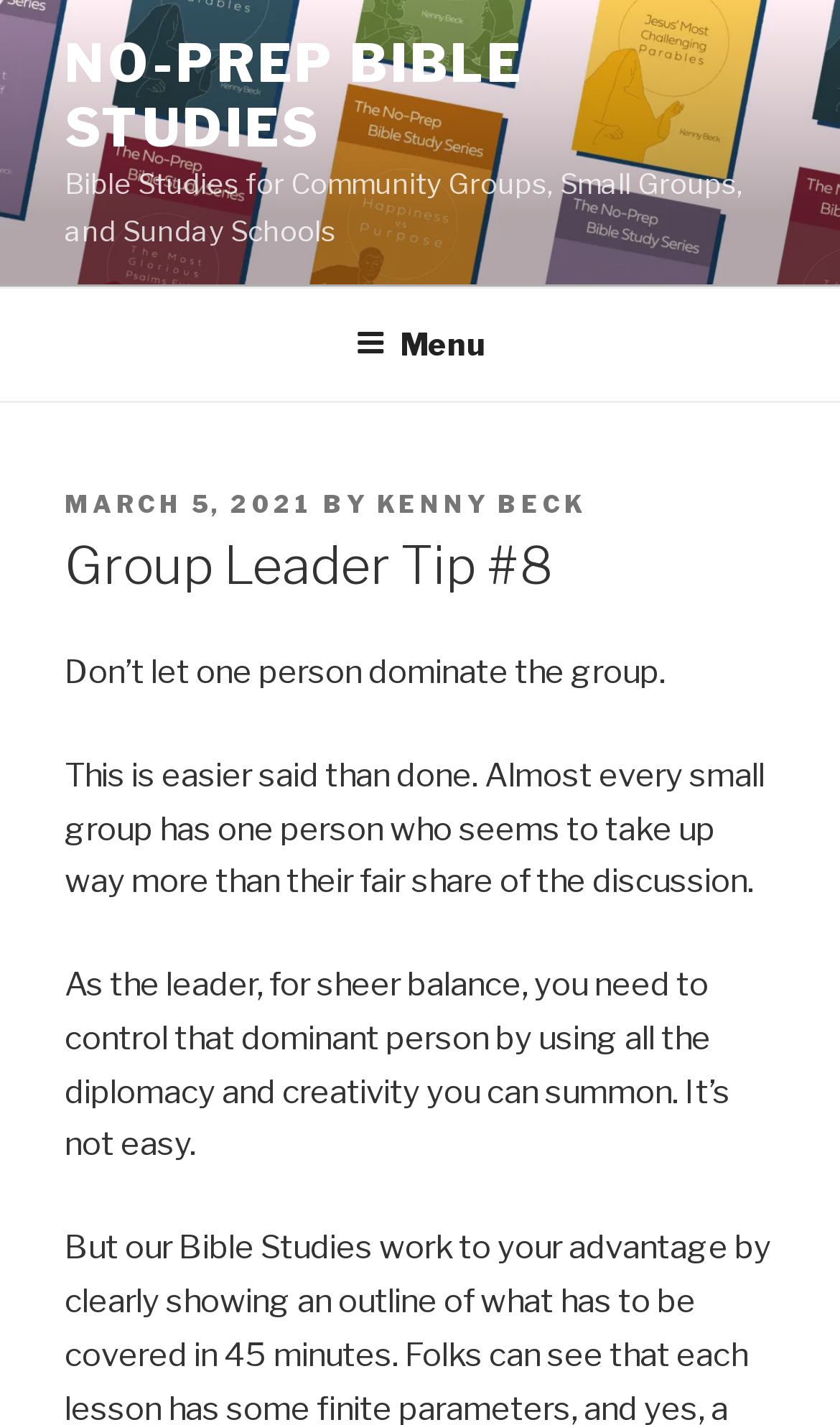Please find and give the text of the main heading on the webpage.

Group Leader Tip #8